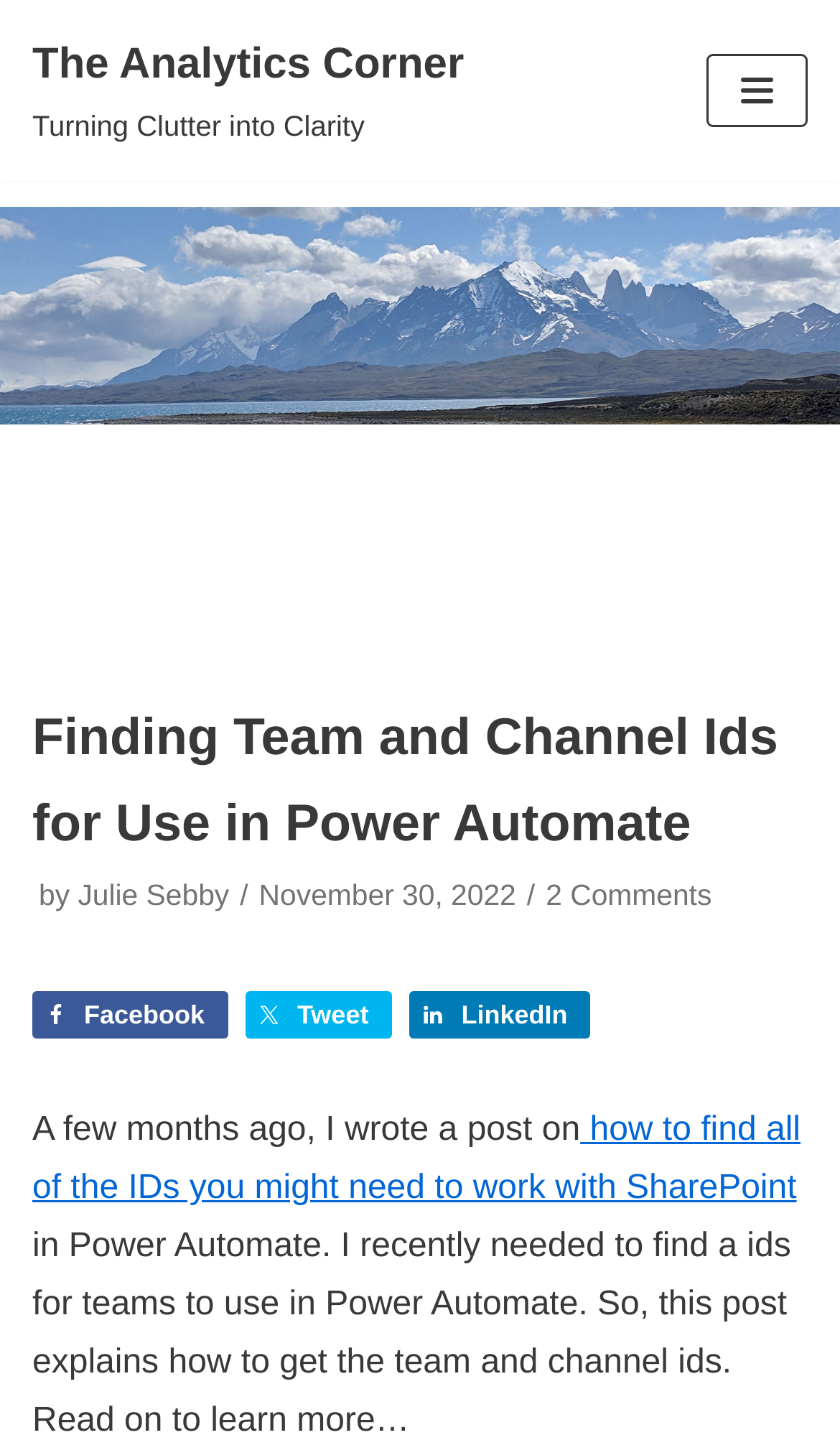How many social media links are there?
Based on the image, provide your answer in one word or phrase.

3